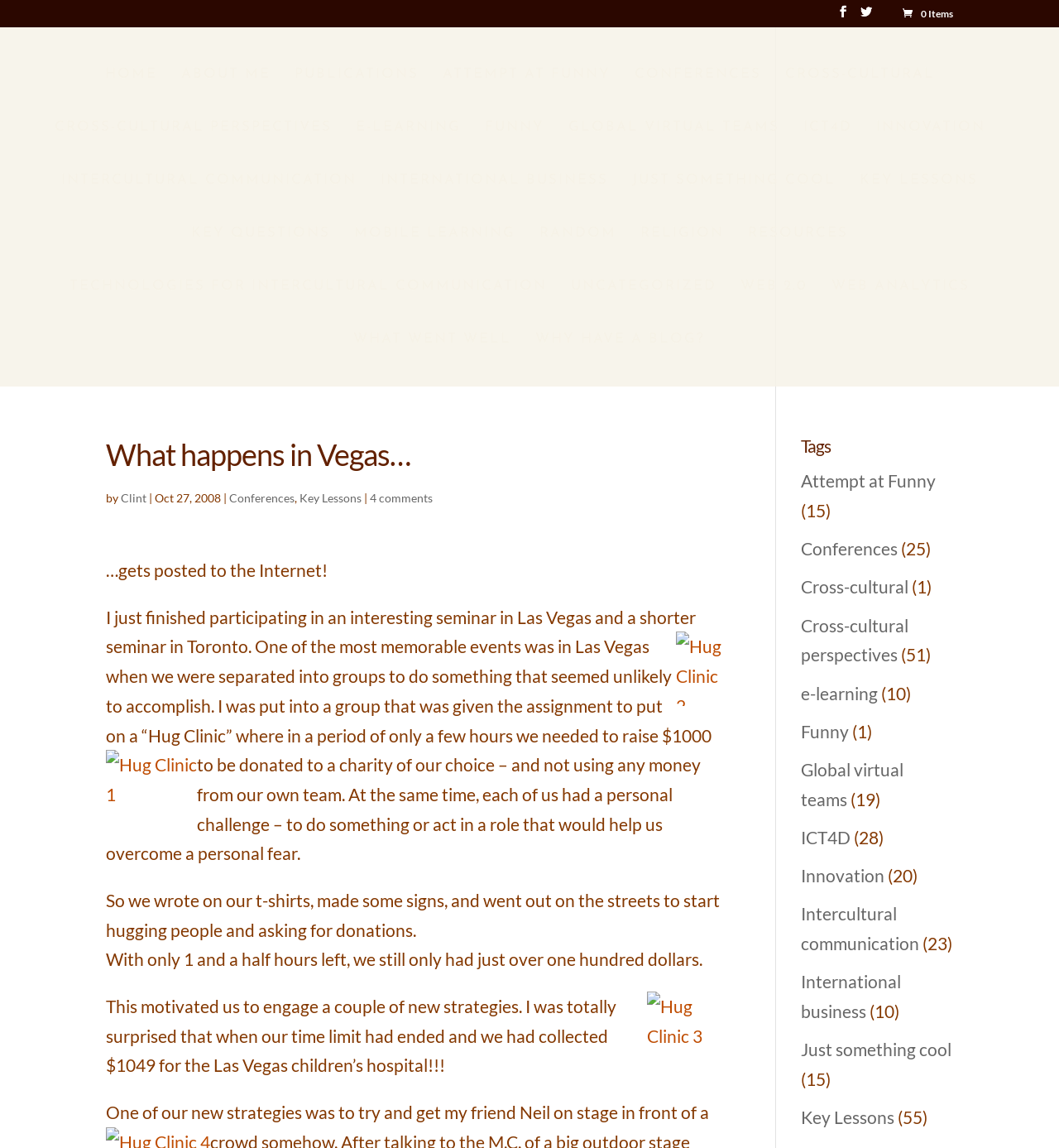Indicate the bounding box coordinates of the element that needs to be clicked to satisfy the following instruction: "Click on the 'HOME' link". The coordinates should be four float numbers between 0 and 1, i.e., [left, top, right, bottom].

[0.099, 0.059, 0.148, 0.106]